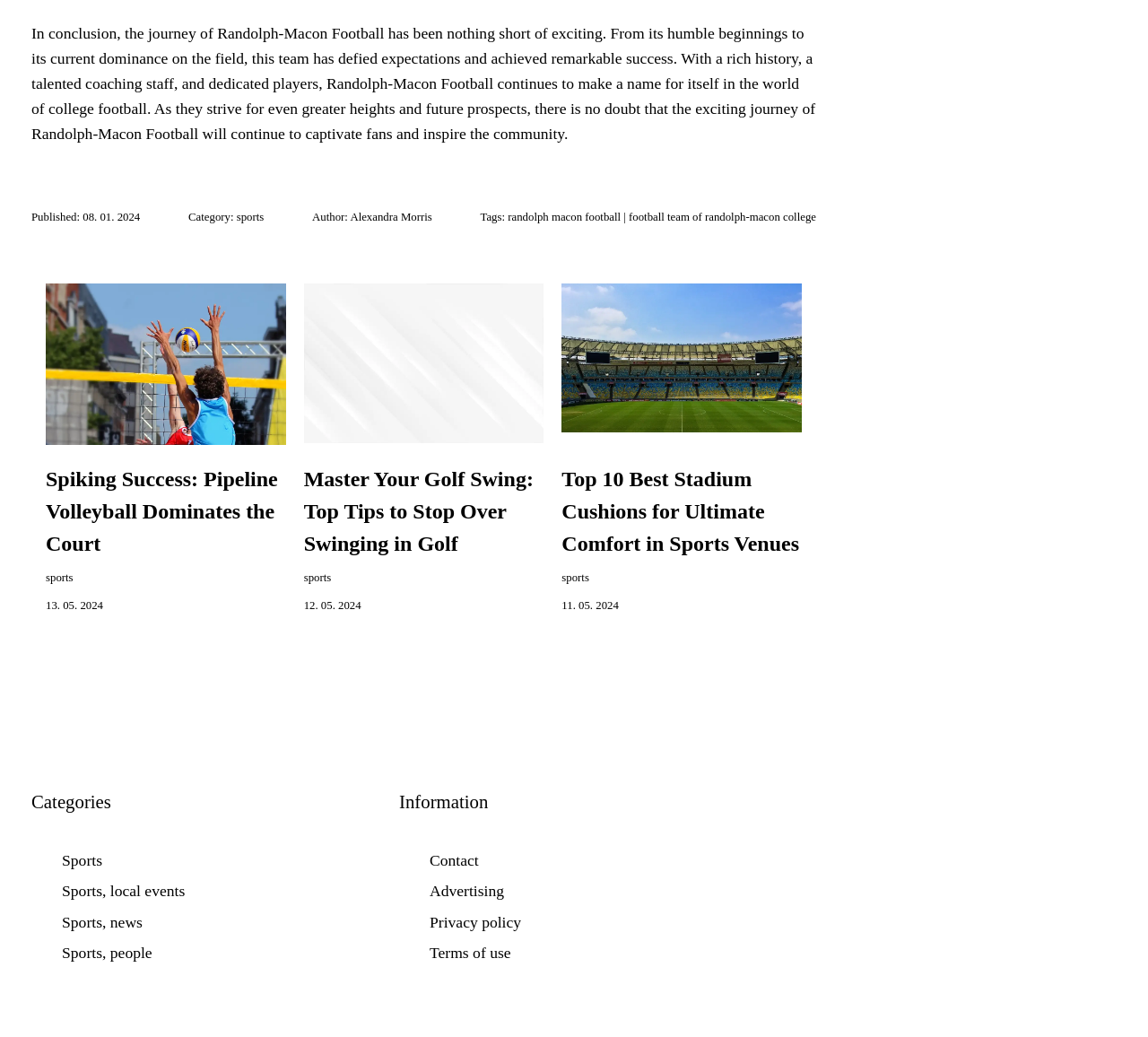Find the bounding box coordinates for the HTML element described as: "alt="Pipeline Volleyball"". The coordinates should consist of four float values between 0 and 1, i.e., [left, top, right, bottom].

[0.04, 0.341, 0.249, 0.358]